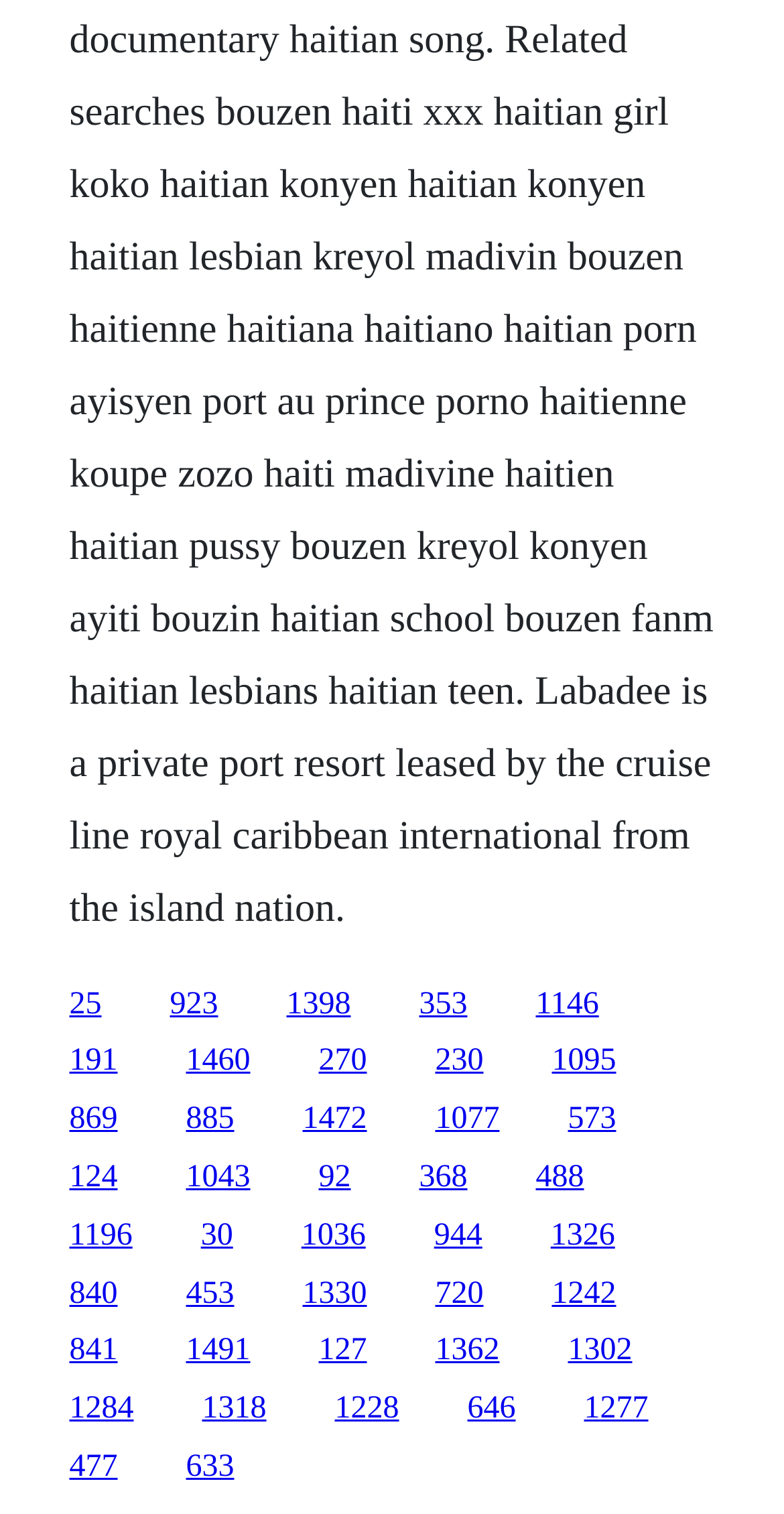Can you find the bounding box coordinates for the UI element given this description: "124"? Provide the coordinates as four float numbers between 0 and 1: [left, top, right, bottom].

[0.088, 0.766, 0.15, 0.789]